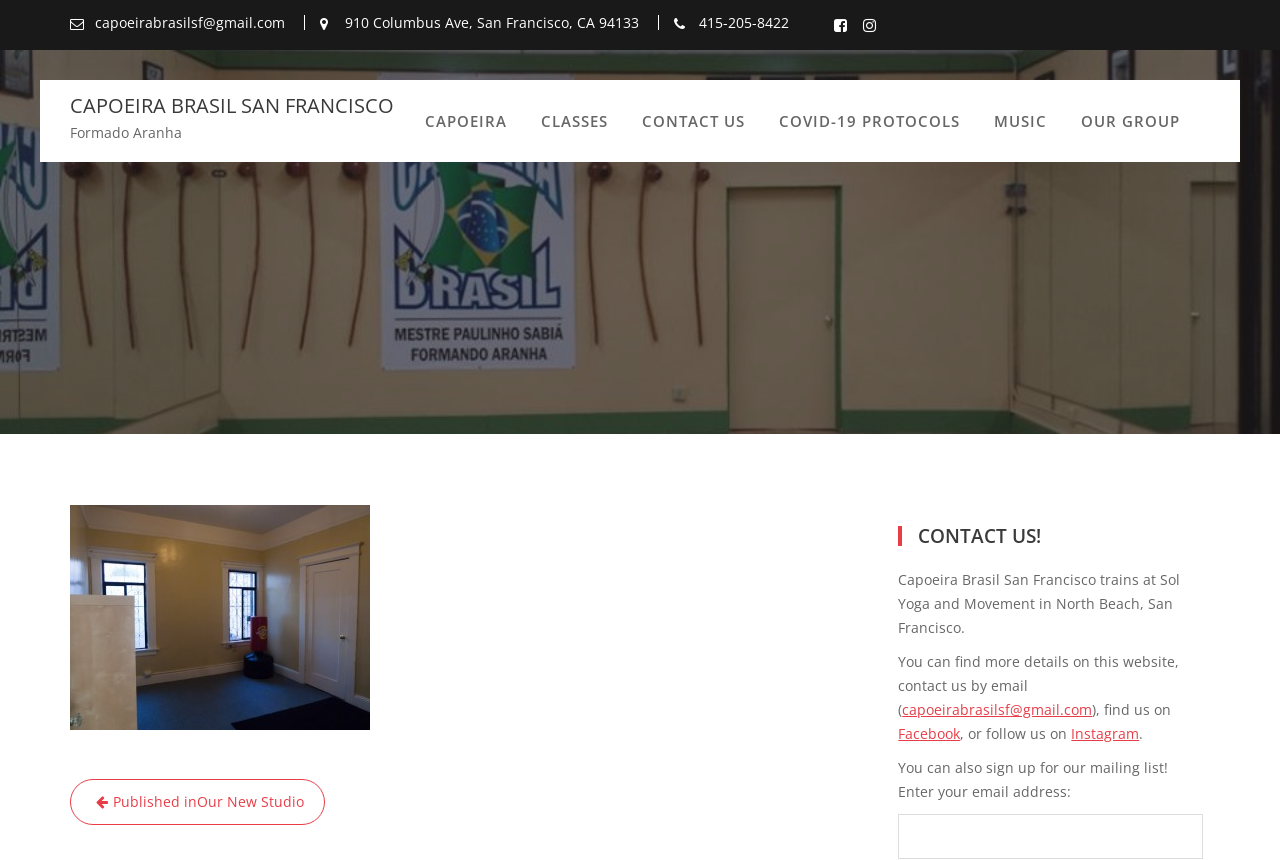Point out the bounding box coordinates of the section to click in order to follow this instruction: "Click the Instagram link".

[0.837, 0.842, 0.89, 0.864]